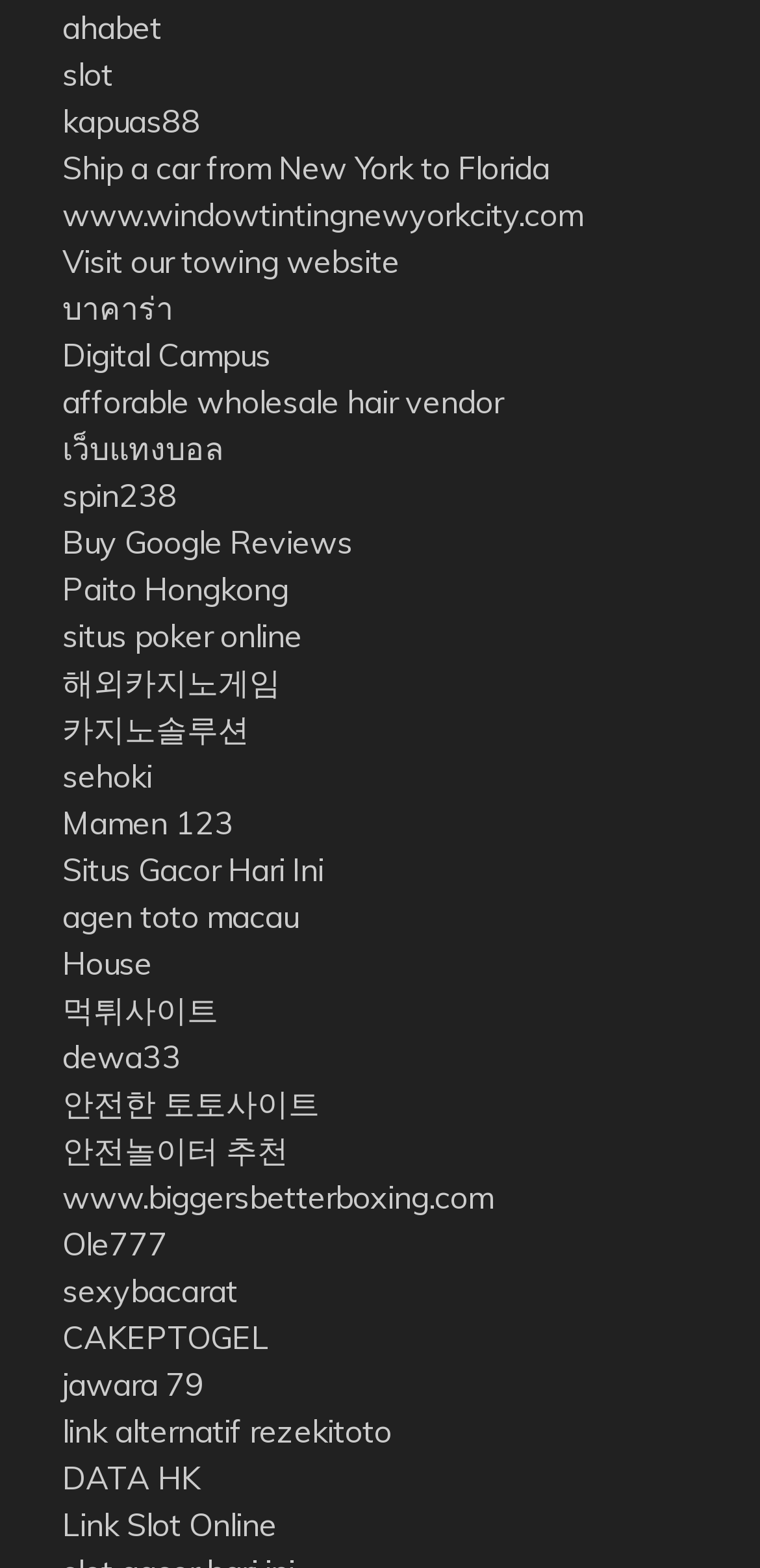Locate the bounding box coordinates of the clickable area needed to fulfill the instruction: "Explore Digital Campus".

[0.082, 0.214, 0.356, 0.239]